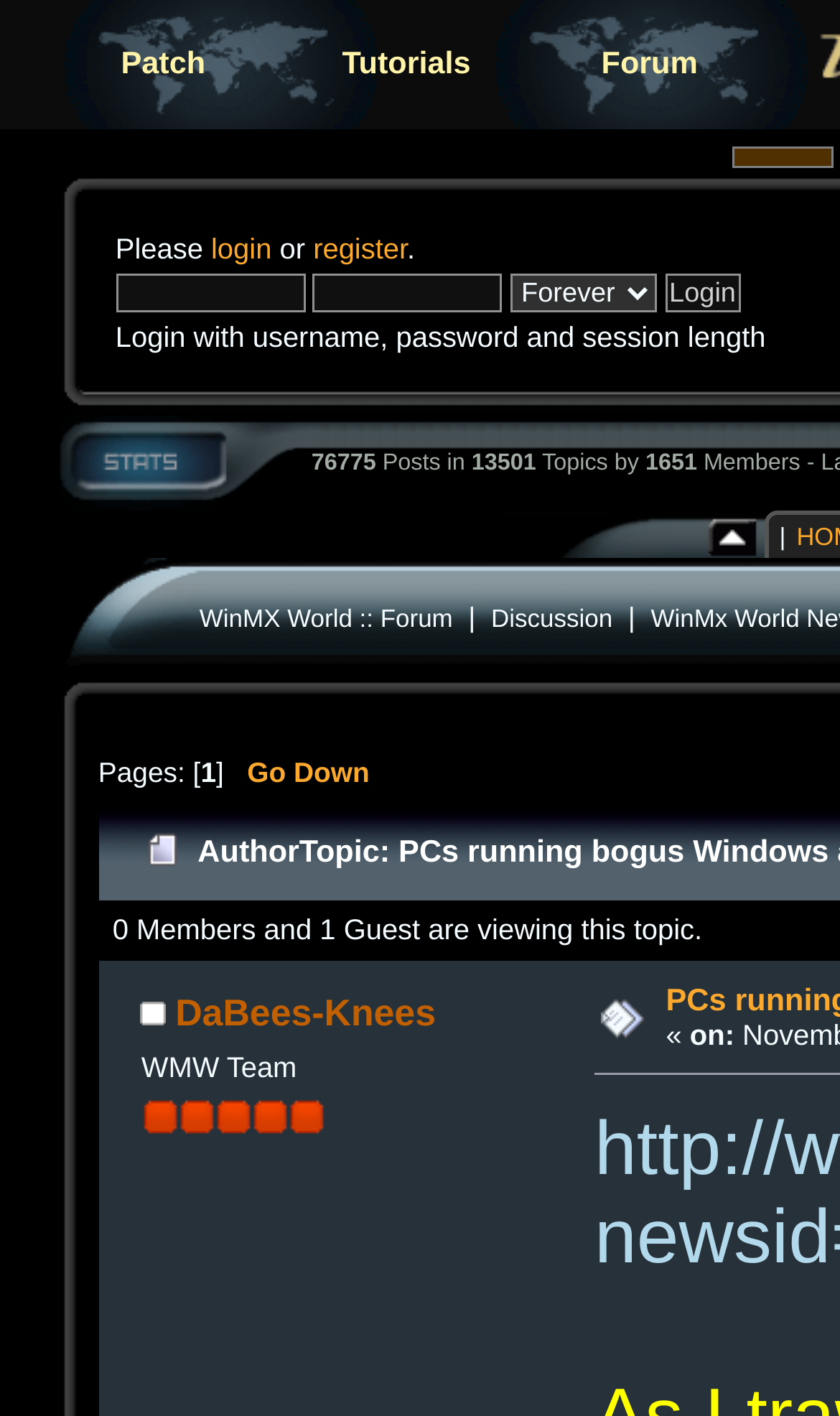Pinpoint the bounding box coordinates of the element to be clicked to execute the instruction: "Click the 'Login' button".

[0.792, 0.193, 0.881, 0.221]